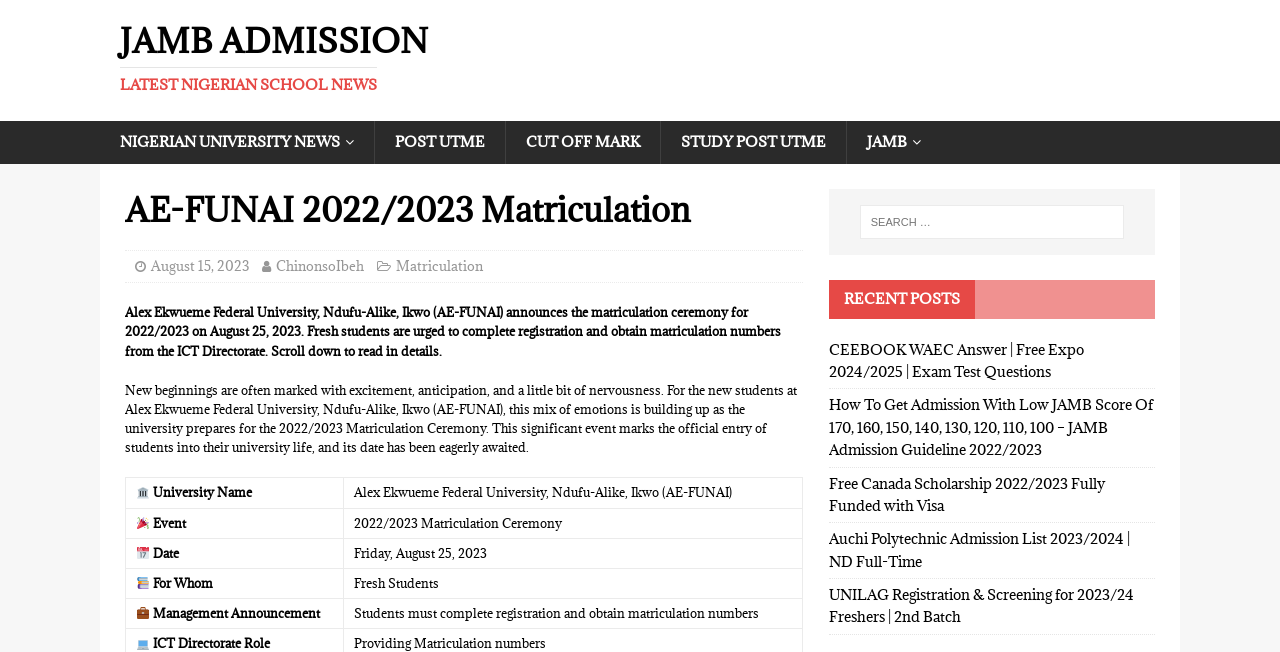Bounding box coordinates should be in the format (top-left x, top-left y, bottom-right x, bottom-right y) and all values should be floating point numbers between 0 and 1. Determine the bounding box coordinate for the UI element described as: ChinonsoIbeh

[0.216, 0.395, 0.284, 0.422]